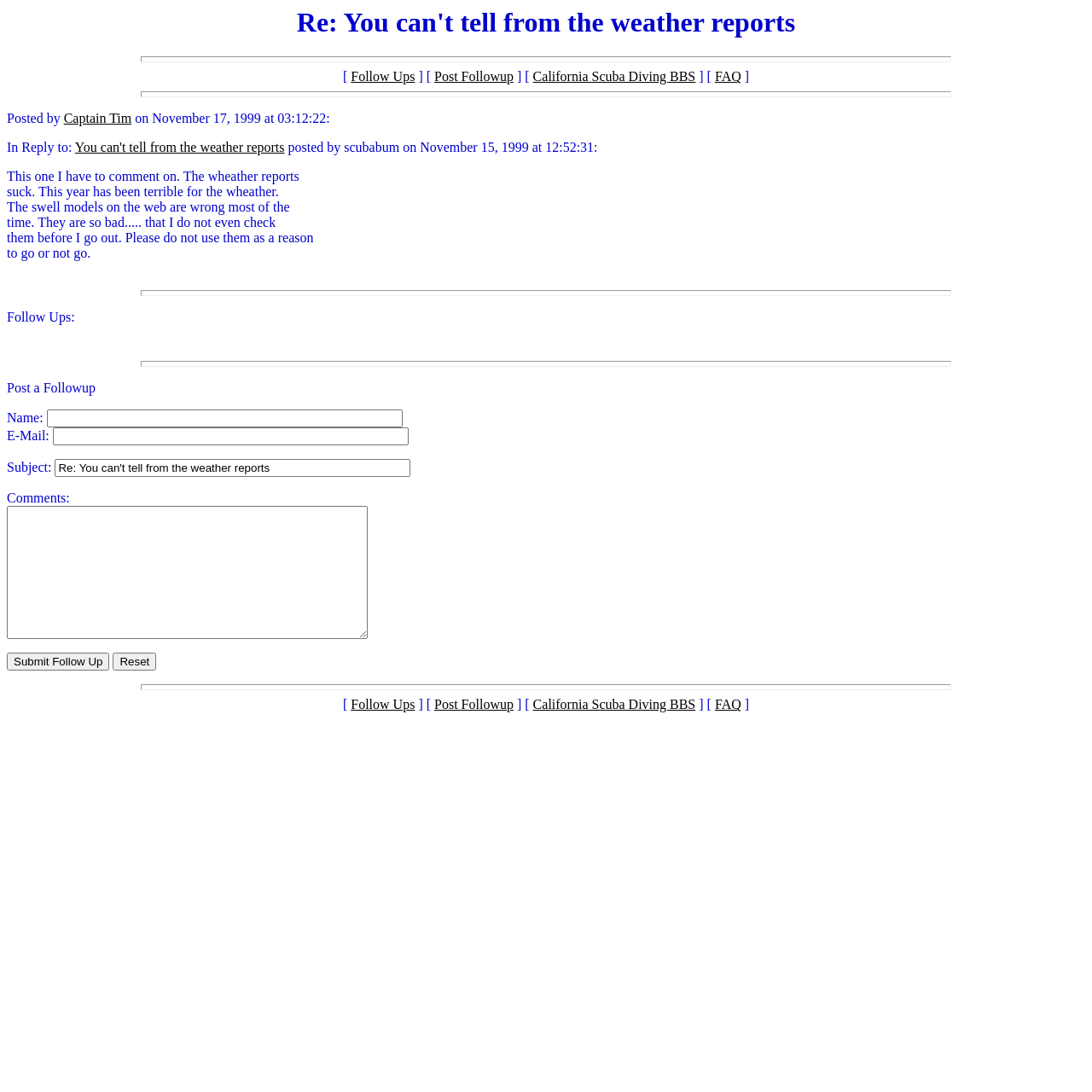Craft a detailed narrative of the webpage's structure and content.

This webpage appears to be a forum post or discussion thread. At the top, there is a heading that reads "Re: You can't tell from the weather reports". Below this heading, there is a horizontal separator line. 

On the same line as the separator, there are several links, including "Follow Ups", "Post Followup", "California Scuba Diving BBS", and "FAQ". These links are positioned side by side, with the first link starting from the left edge of the page and the last link ending near the right edge.

Below these links, there is another horizontal separator line. The next section contains information about the post, including the author's name, "Captain Tim", and the date and time the post was made, "November 17, 1999 at 03:12:22". 

There is also a reference to a previous post, "You can't tell from the weather reports", which is linked and attributed to "scubabum" on "November 15, 1999 at 12:52:31". 

The main content of the post starts below this section. It consists of five paragraphs of text, which discuss the author's opinion about weather reports and their reliability. The text is positioned at the left edge of the page, with a consistent margin from the top and bottom edges.

After the main content, there is another horizontal separator line. Below this line, there is a section labeled "Follow Ups:", which contains a link to post a follow-up. 

The next section is a form for posting a follow-up, which includes fields for the user's name, email, subject, and comments. There are two buttons at the bottom of the form, "Submit Follow Up" and "Reset". 

Finally, at the bottom of the page, there is another horizontal separator line, followed by the same set of links as at the top of the page, including "Follow Ups", "Post Followup", "California Scuba Diving BBS", and "FAQ".